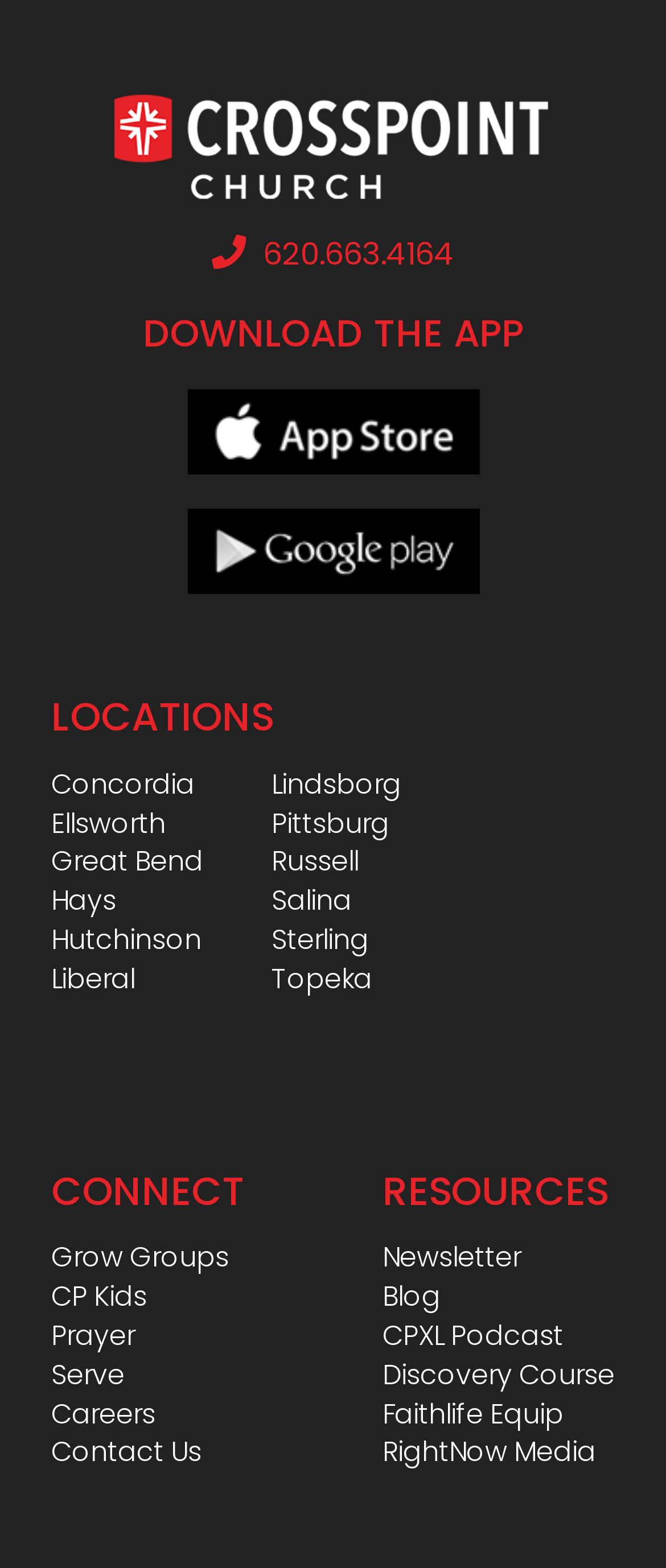What is the logo of CrossPoint?
Kindly offer a detailed explanation using the data available in the image.

The logo of CrossPoint is located at the top left corner of the webpage, and it is an image with the text 'CrossPoint Logo'.